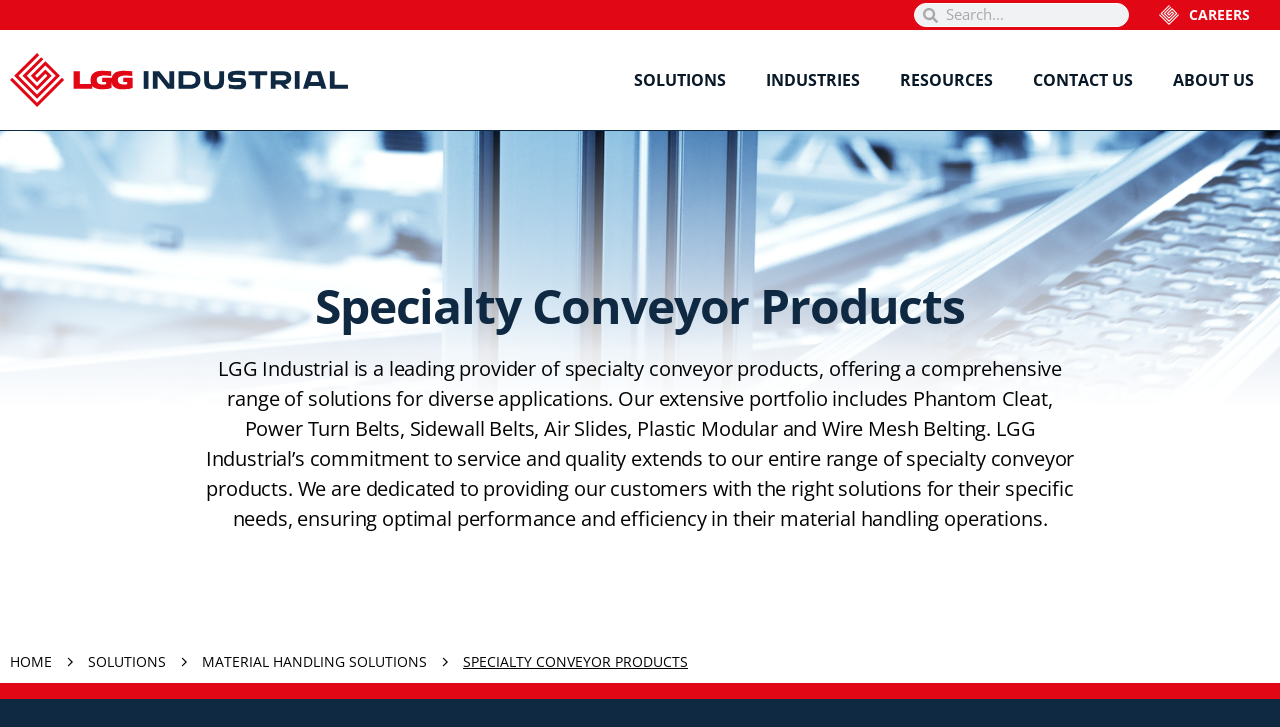Locate the bounding box coordinates of the clickable part needed for the task: "contact us".

[0.792, 0.041, 0.901, 0.179]